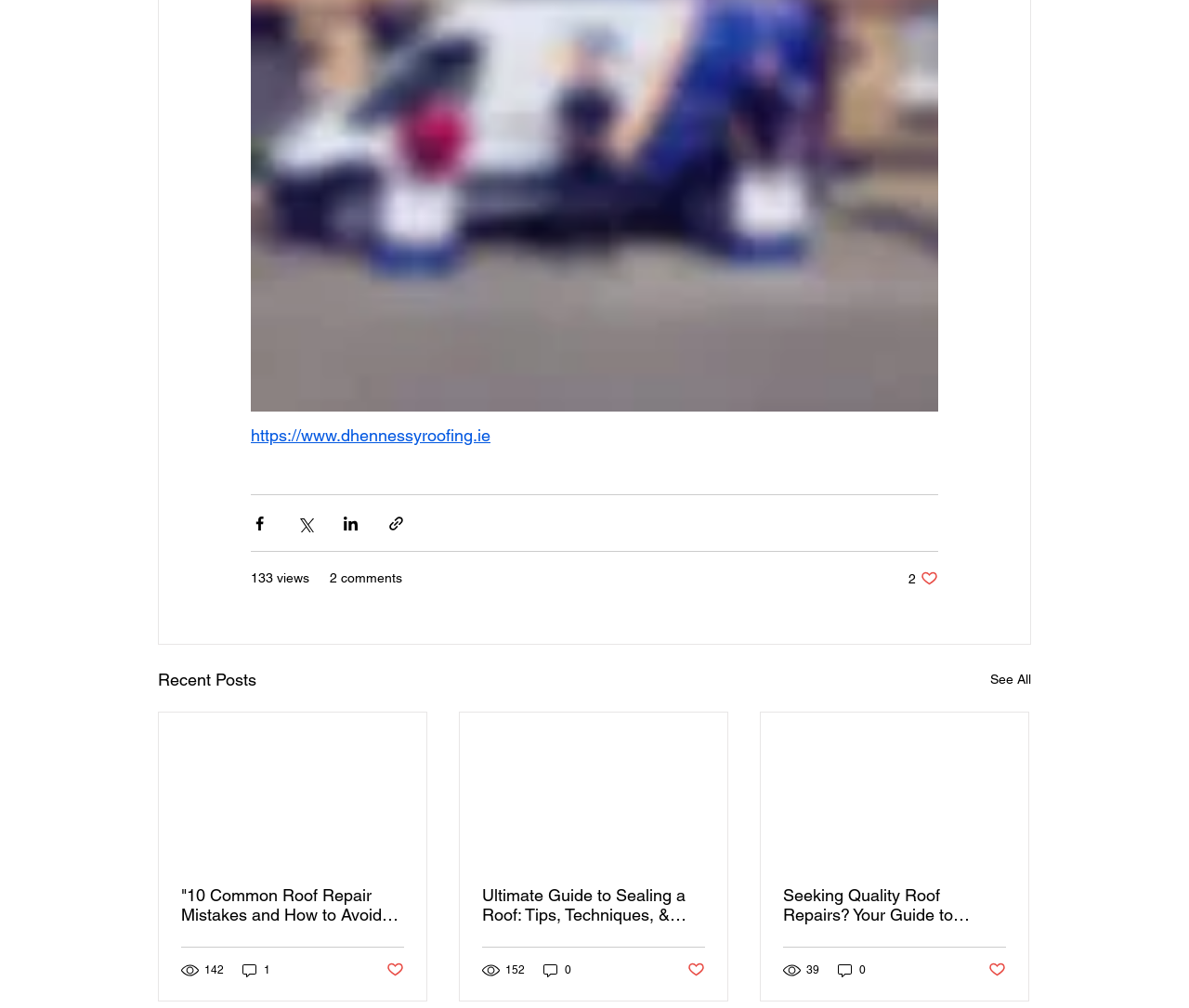Please identify the bounding box coordinates of the region to click in order to complete the given instruction: "View recent posts". The coordinates should be four float numbers between 0 and 1, i.e., [left, top, right, bottom].

[0.133, 0.661, 0.216, 0.688]